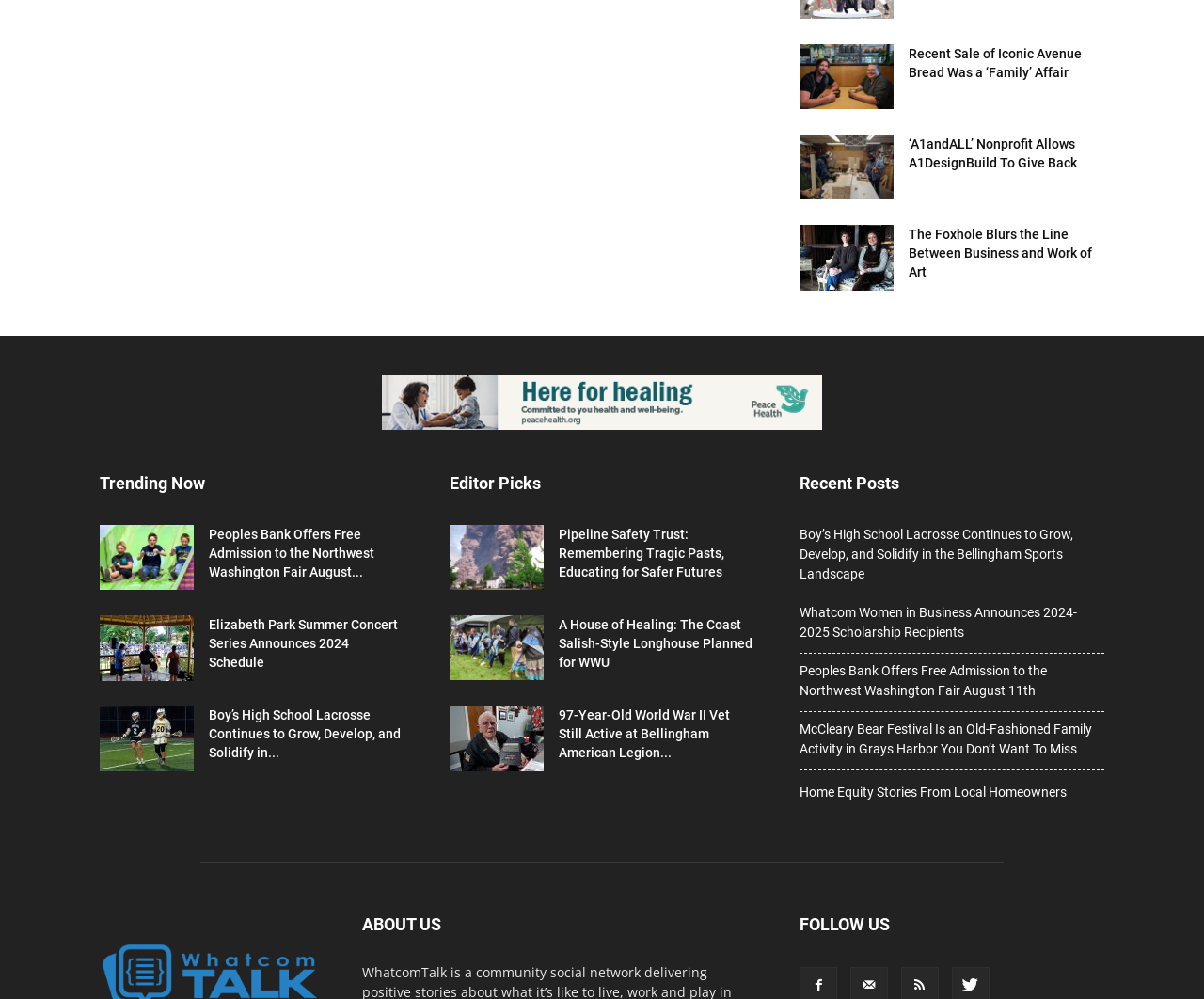Provide a brief response to the question using a single word or phrase: 
What is the name of the bank mentioned in the third article under 'Trending Now'?

Peoples Bank